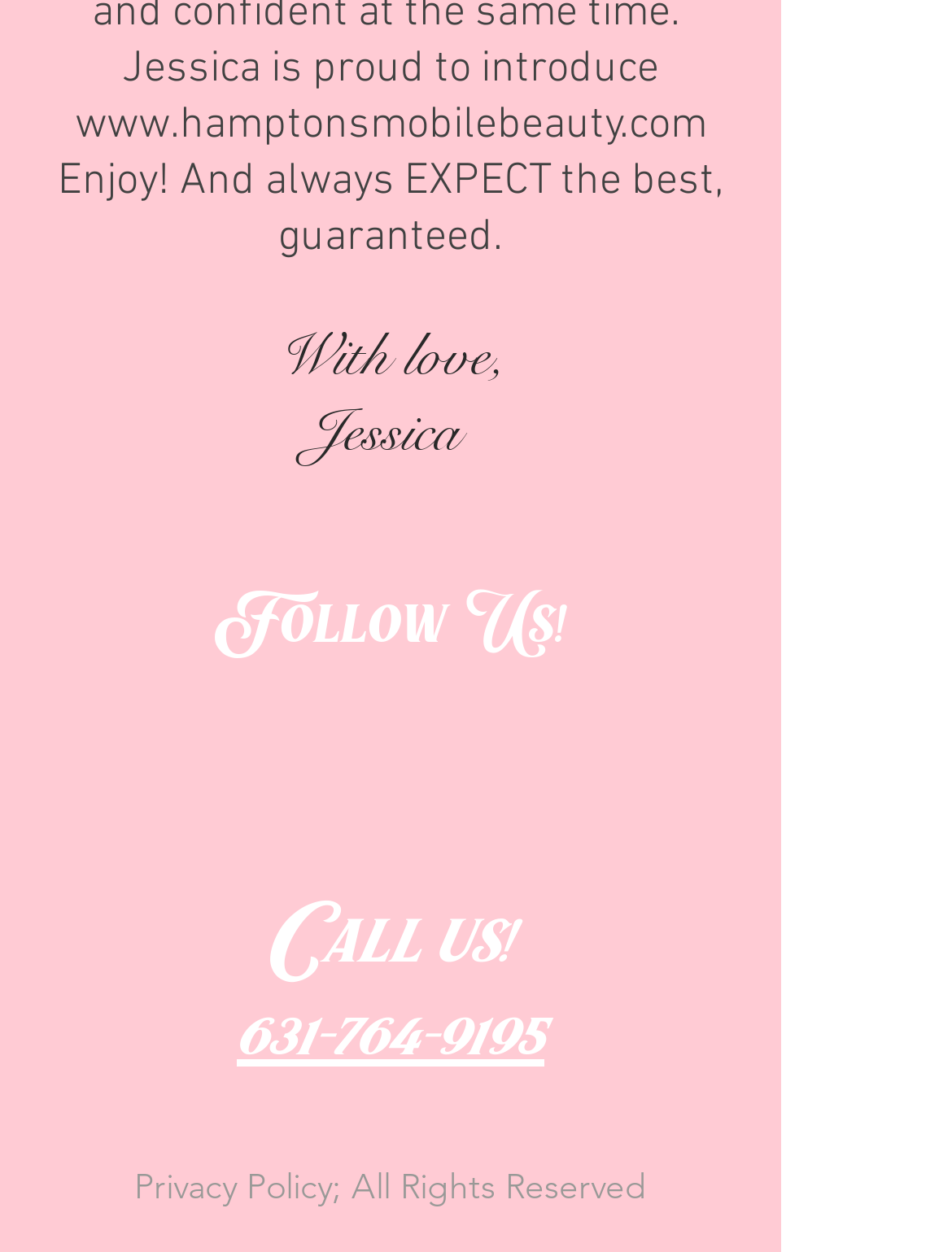Refer to the screenshot and give an in-depth answer to this question: How can you contact Hamptons Mobile Beauty?

The 'Call us!' section at the bottom of the page provides a phone number, 631-764-9195, which can be used to contact Hamptons Mobile Beauty.